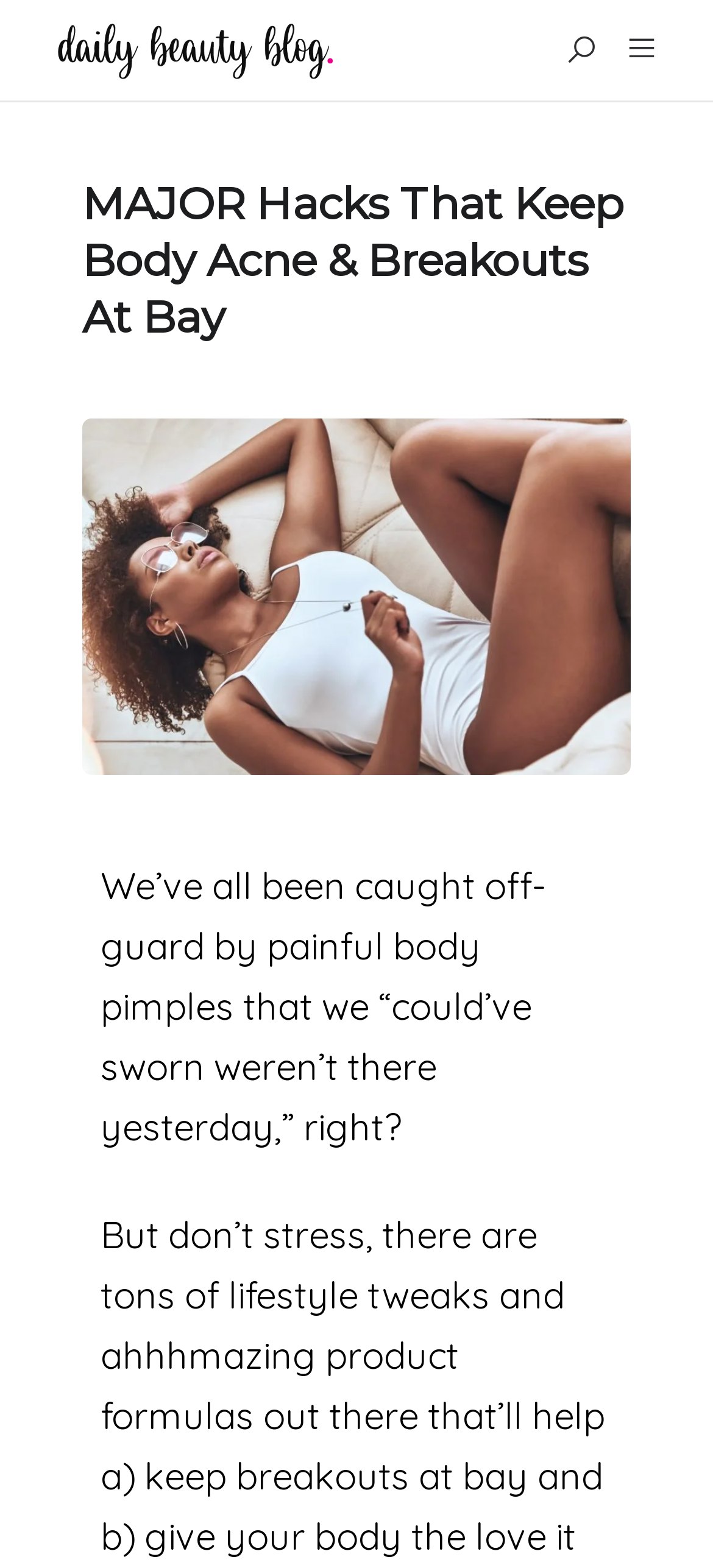Can you identify the bounding box coordinates of the clickable region needed to carry out this instruction: 'click the search icon'? The coordinates should be four float numbers within the range of 0 to 1, stated as [left, top, right, bottom].

[0.792, 0.02, 0.838, 0.044]